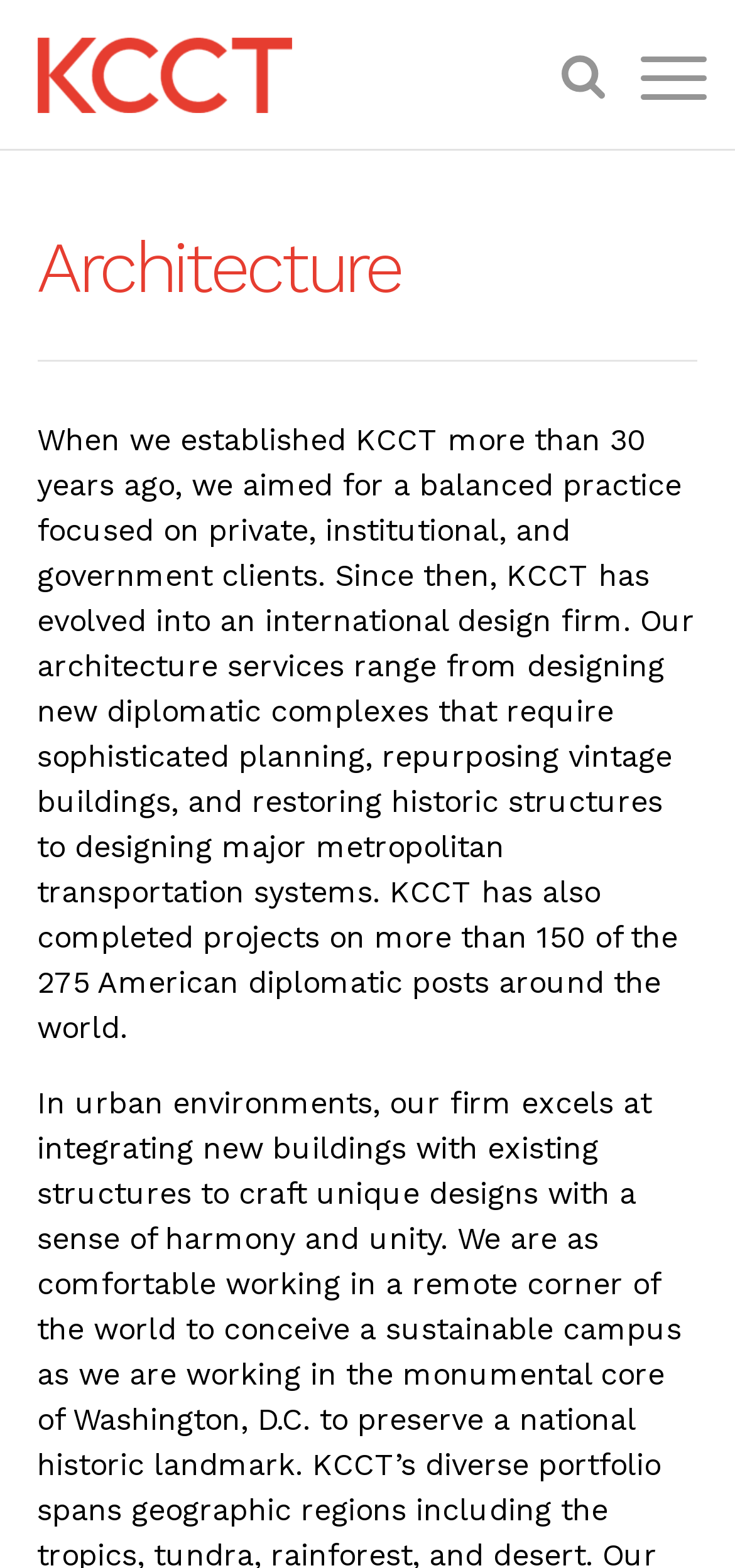What is the scope of KCCT's architecture services?
Please provide a single word or phrase answer based on the image.

Various projects